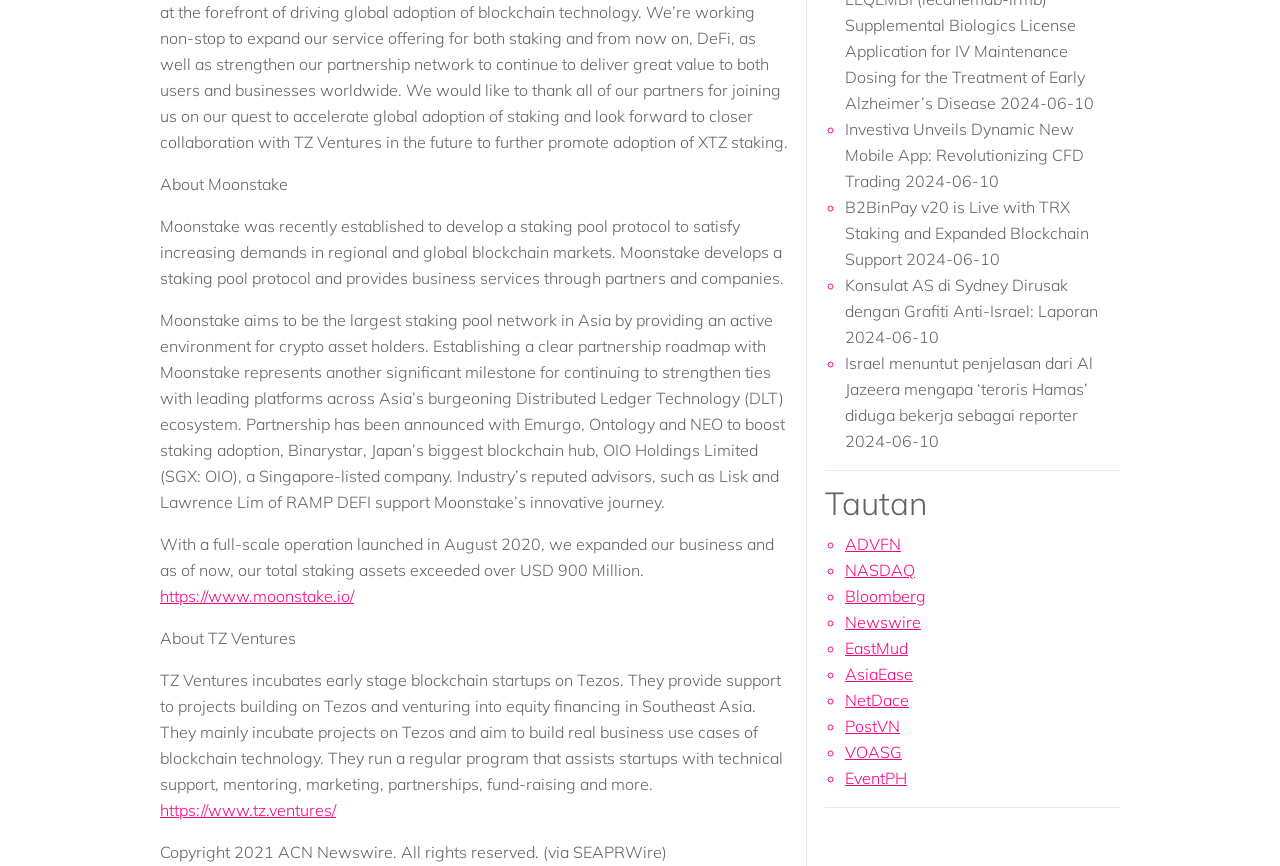Please locate the bounding box coordinates of the element that should be clicked to complete the given instruction: "Go to EastMud".

[0.66, 0.737, 0.709, 0.76]